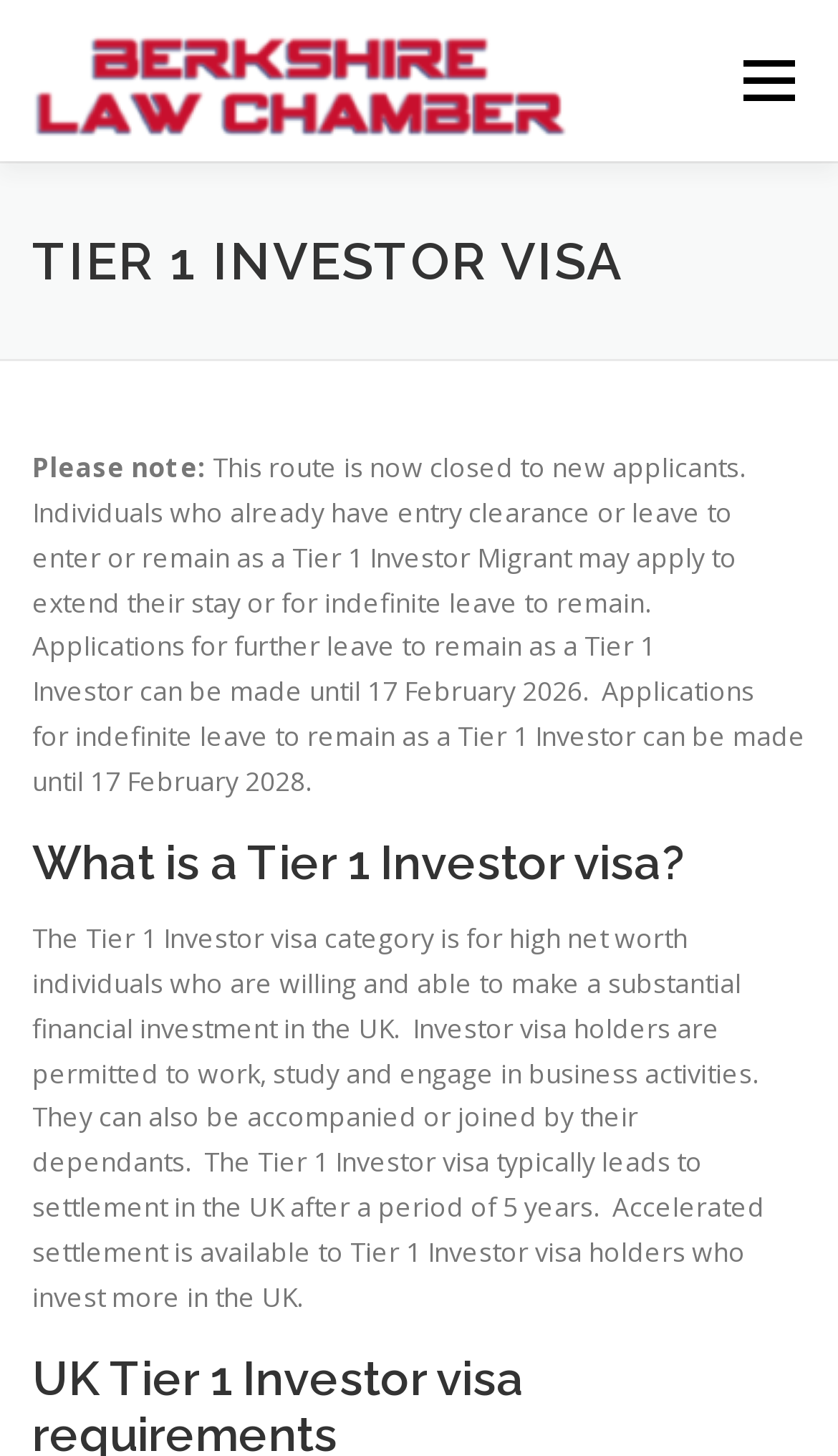What is the purpose of the Tier 1 Investor visa?
Provide a detailed answer to the question using information from the image.

Based on the webpage content, the Tier 1 Investor visa category is for high net worth individuals who are willing and able to make a substantial financial investment in the UK. This is stated in the paragraph under the heading 'What is a Tier 1 Investor visa?'.